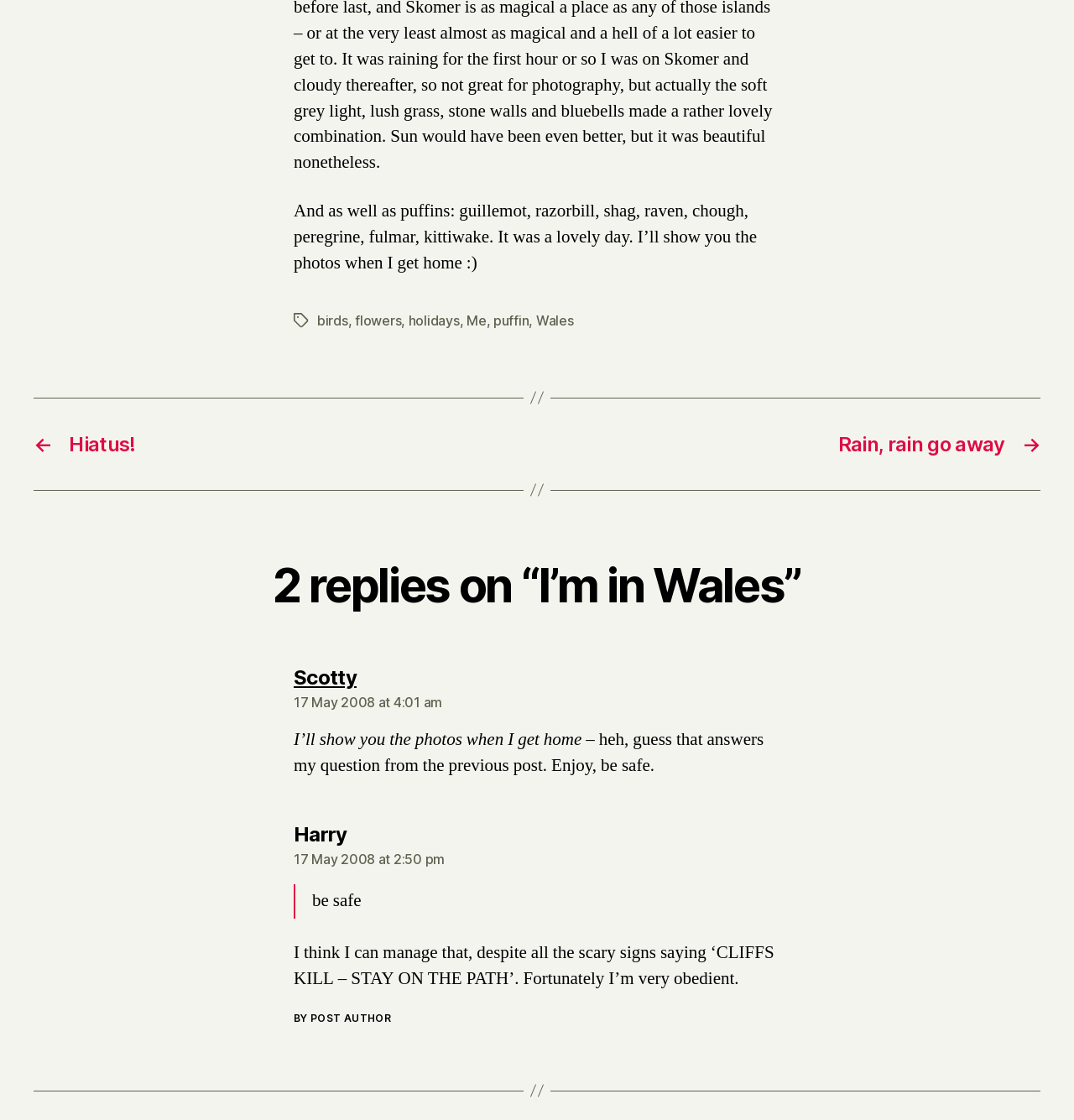Who is the author of the post?
Please provide a detailed and thorough answer to the question.

I searched for an element that indicates the author of the post, but I couldn't find any explicit mention of the author's name. The element with the text 'BY POST AUTHOR' is not a direct indication of the author's name.